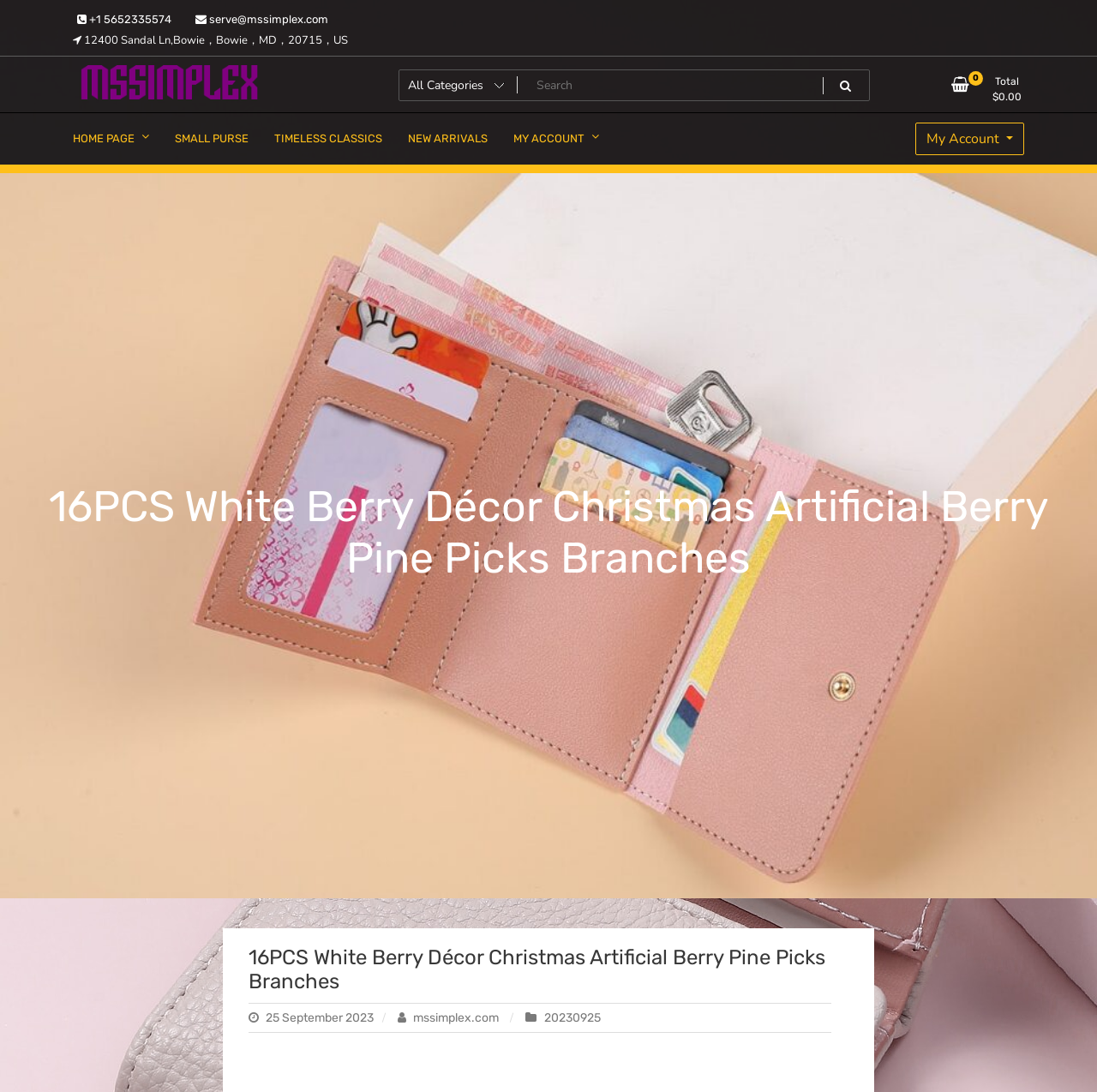Extract the primary header of the webpage and generate its text.

16PCS White Berry Décor Christmas Artificial Berry Pine Picks Branches